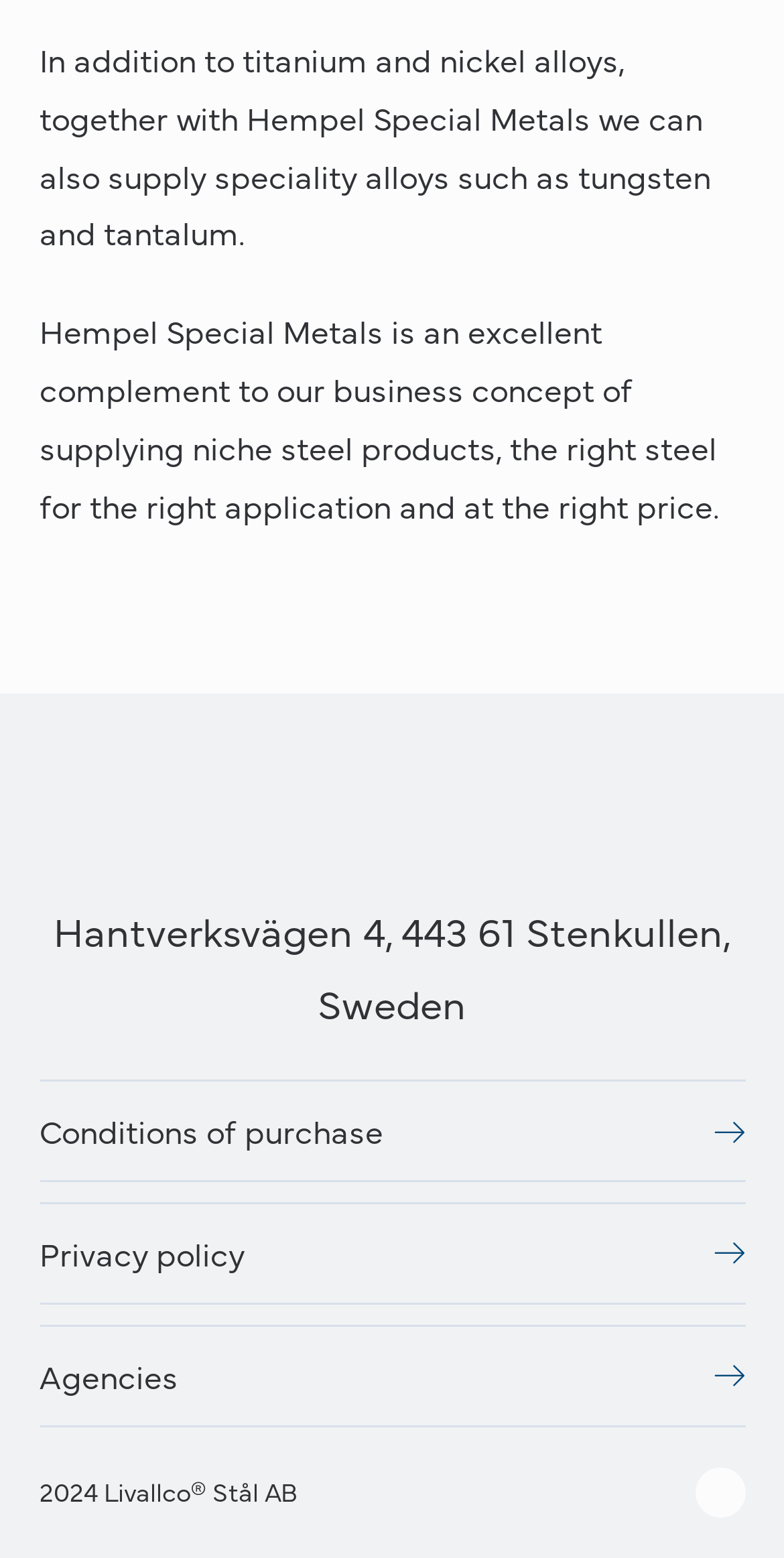Please examine the image and provide a detailed answer to the question: What is the name of the company that built the website?

I found the name of the company by looking at the link element located at the bottom of the page, which contains the text 'Website built by seodr.'